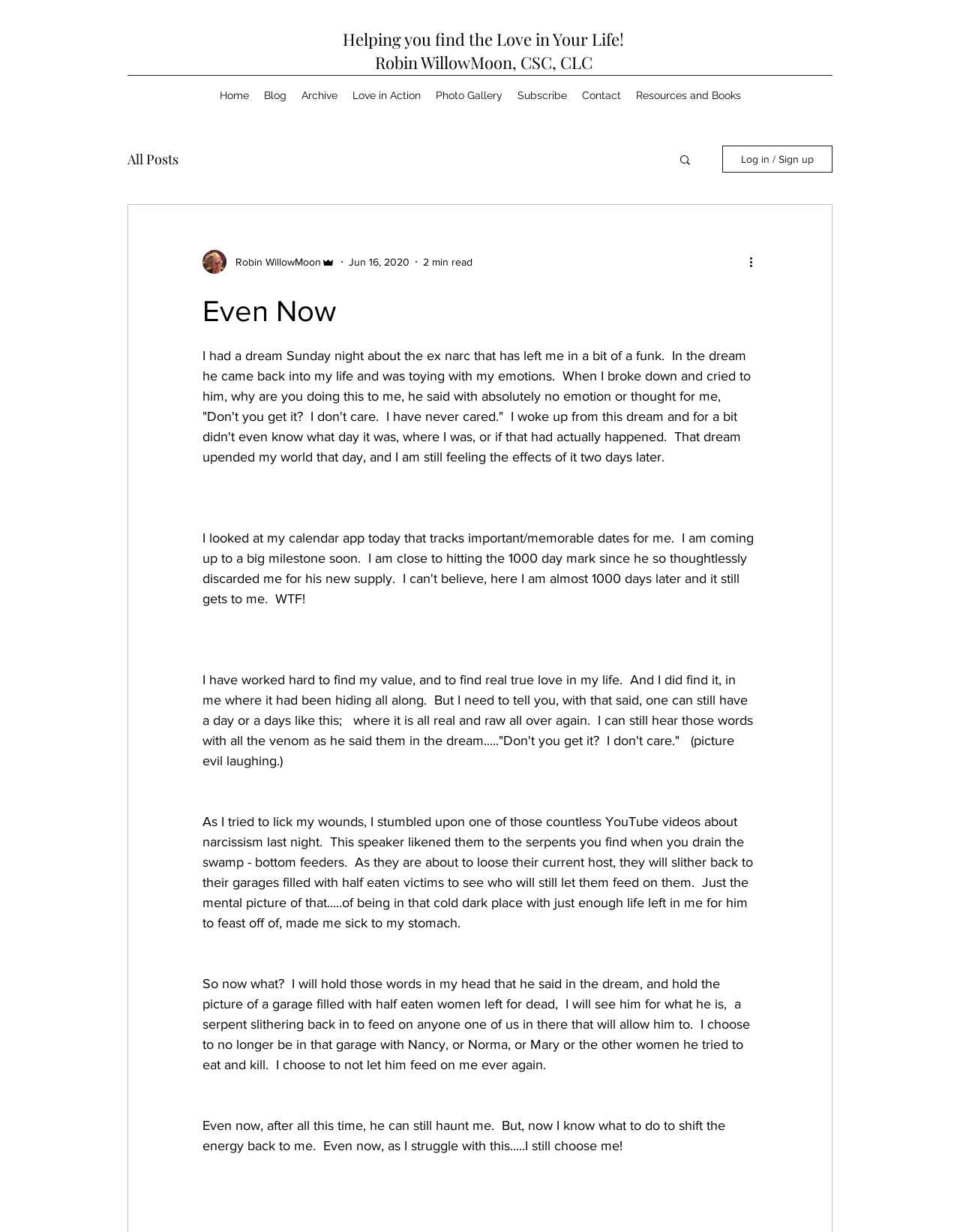Identify the bounding box of the UI component described as: "title="http://www.threads.net/alixandracowman"".

None